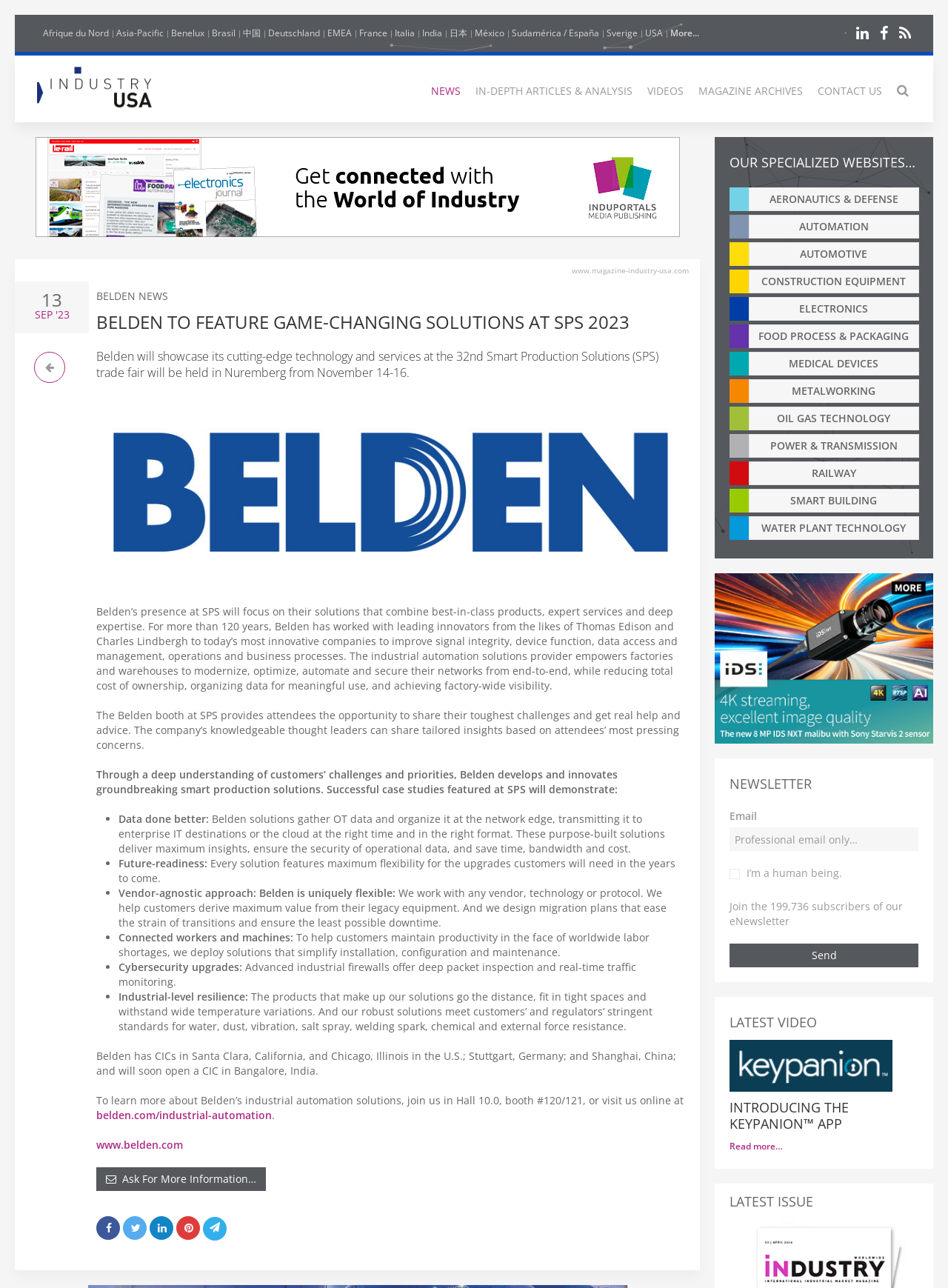Summarize the webpage with intricate details.

This webpage is about Belden, a company that provides industrial automation solutions. At the top of the page, there is a canvas element, followed by a row of links to different regions, including Africa, Asia-Pacific, and Europe. Below this, there are links to various sections of the website, such as News, In-Depth Articles & Analysis, Videos, and Magazine Archives.

The main content of the page is an article about Belden's participation in the 32nd Smart Production Solutions (SPS) trade fair, which will be held in Nuremberg from November 14-16. The article describes Belden's cutting-edge technology and services, including solutions that combine best-in-class products, expert services, and deep expertise. There is also an image related to the article.

The article is divided into several sections, including one that describes Belden's presence at SPS, where attendees can share their challenges and get real help and advice from the company's knowledgeable thought leaders. Another section highlights the benefits of Belden's solutions, including data management, future-readiness, vendor-agnostic approach, connected workers and machines, cybersecurity upgrades, and industrial-level resilience.

There are also several lists of bullet points, each describing a specific aspect of Belden's solutions, such as data done better, future-readiness, and vendor-agnostic approach. Additionally, there are links to Belden's website and social media platforms, as well as a call to action to ask for more information.

On the right side of the page, there is a section titled "OUR SPECIALIZED WEBSITES…" with links to other websites related to aeronautics and defense, and automation.